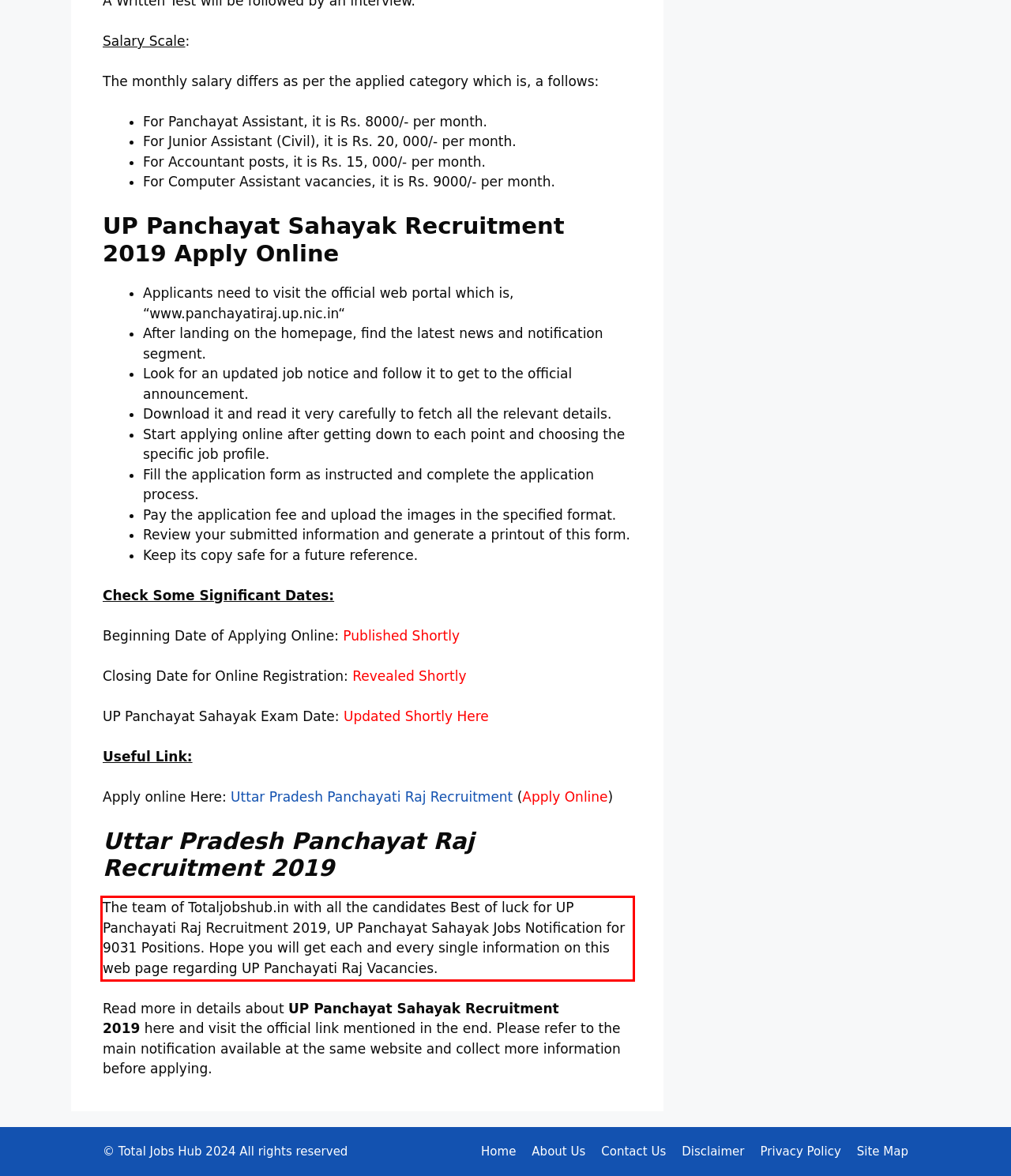The screenshot you have been given contains a UI element surrounded by a red rectangle. Use OCR to read and extract the text inside this red rectangle.

The team of Totaljobshub.in with all the candidates Best of luck for UP Panchayati Raj Recruitment 2019, UP Panchayat Sahayak Jobs Notification for 9031 Positions. Hope you will get each and every single information on this web page regarding UP Panchayati Raj Vacancies.